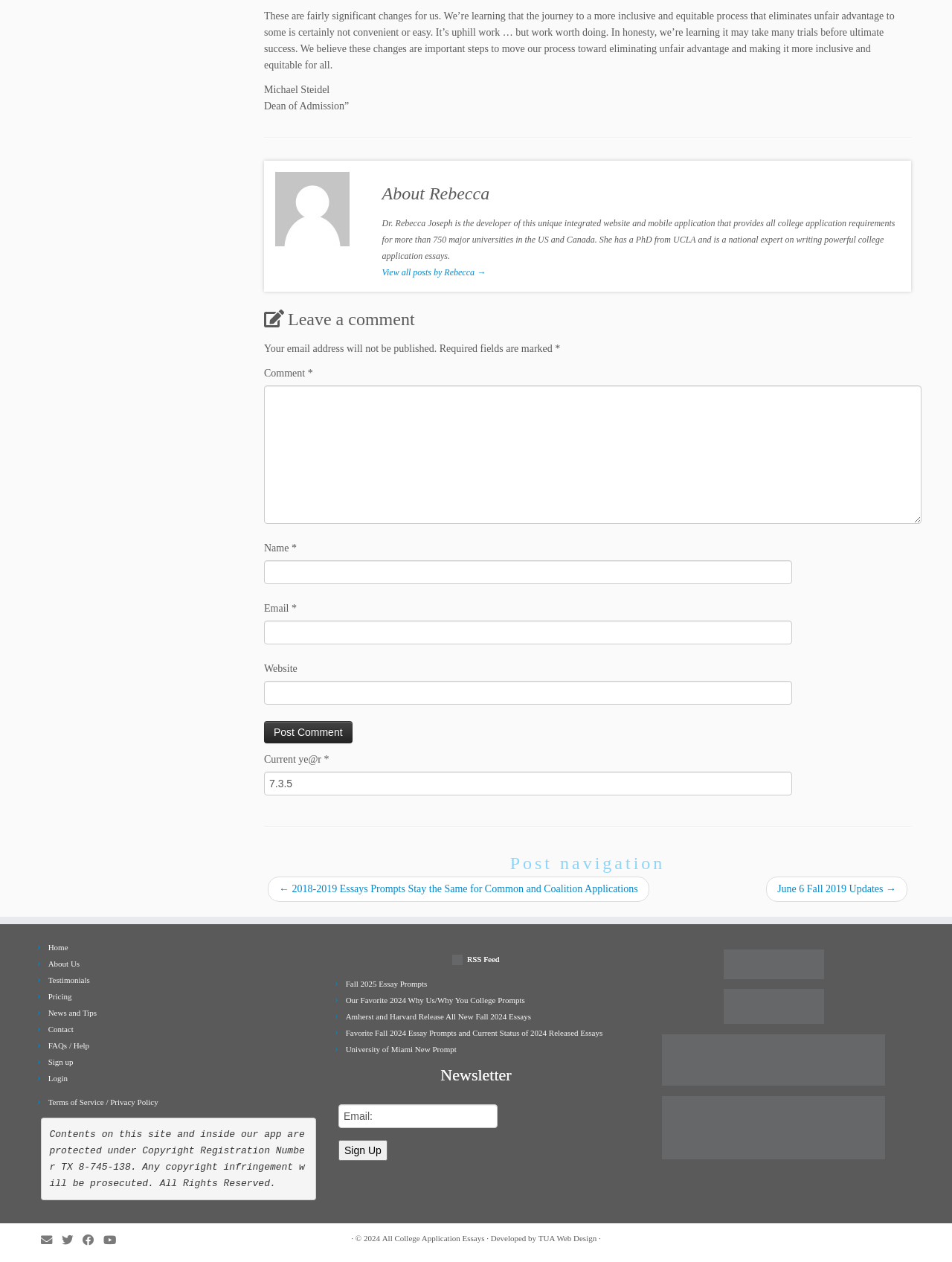Please provide a comprehensive answer to the question based on the screenshot: What is the copyright registration number mentioned on the webpage?

The copyright registration number is mentioned at the bottom of the webpage, stating that 'Contents on this site and inside our app are protected under Copyright Registration Number TX 8-745-138...'.